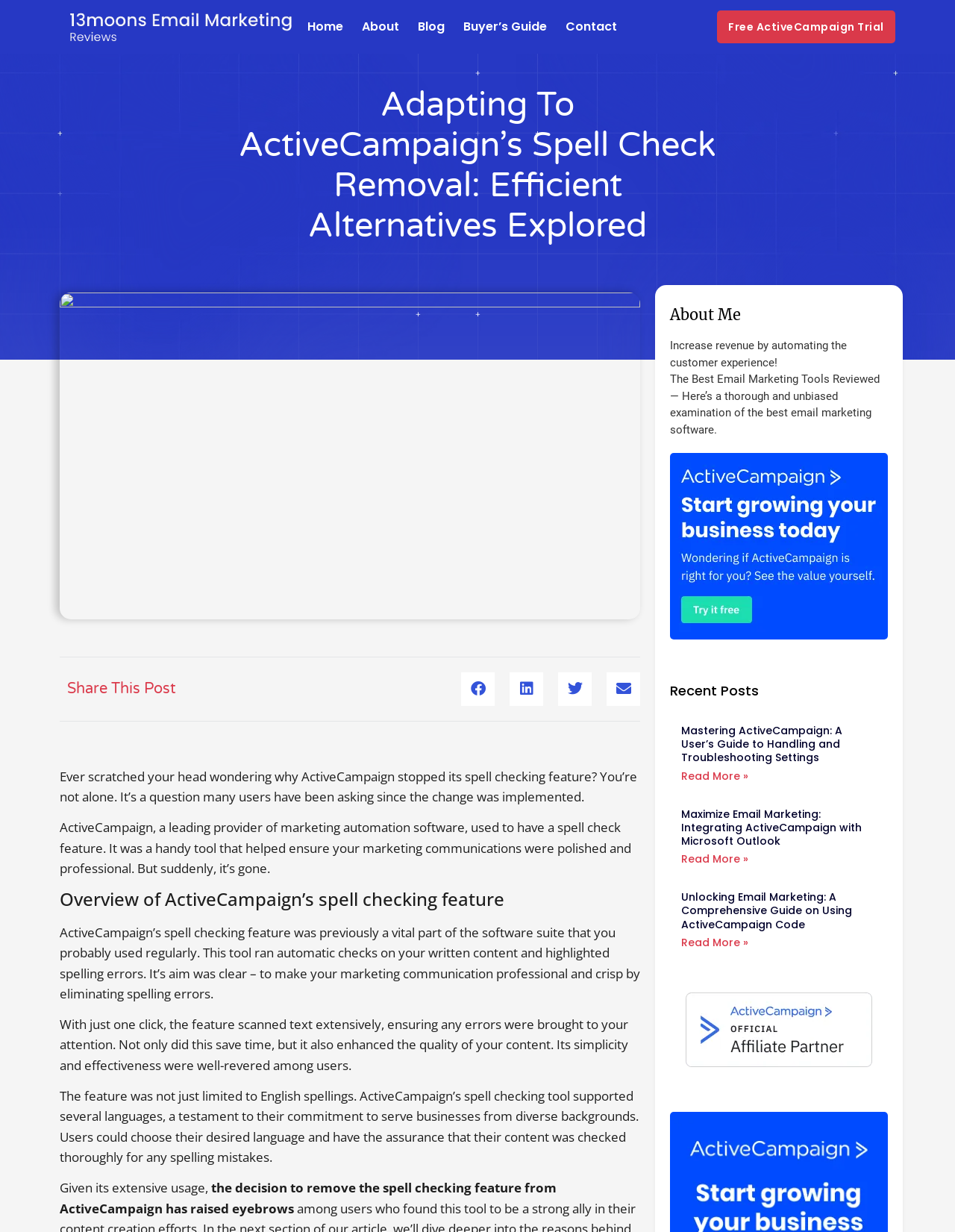Please give the bounding box coordinates of the area that should be clicked to fulfill the following instruction: "Click on the 'Home' link". The coordinates should be in the format of four float numbers from 0 to 1, i.e., [left, top, right, bottom].

[0.322, 0.0, 0.359, 0.044]